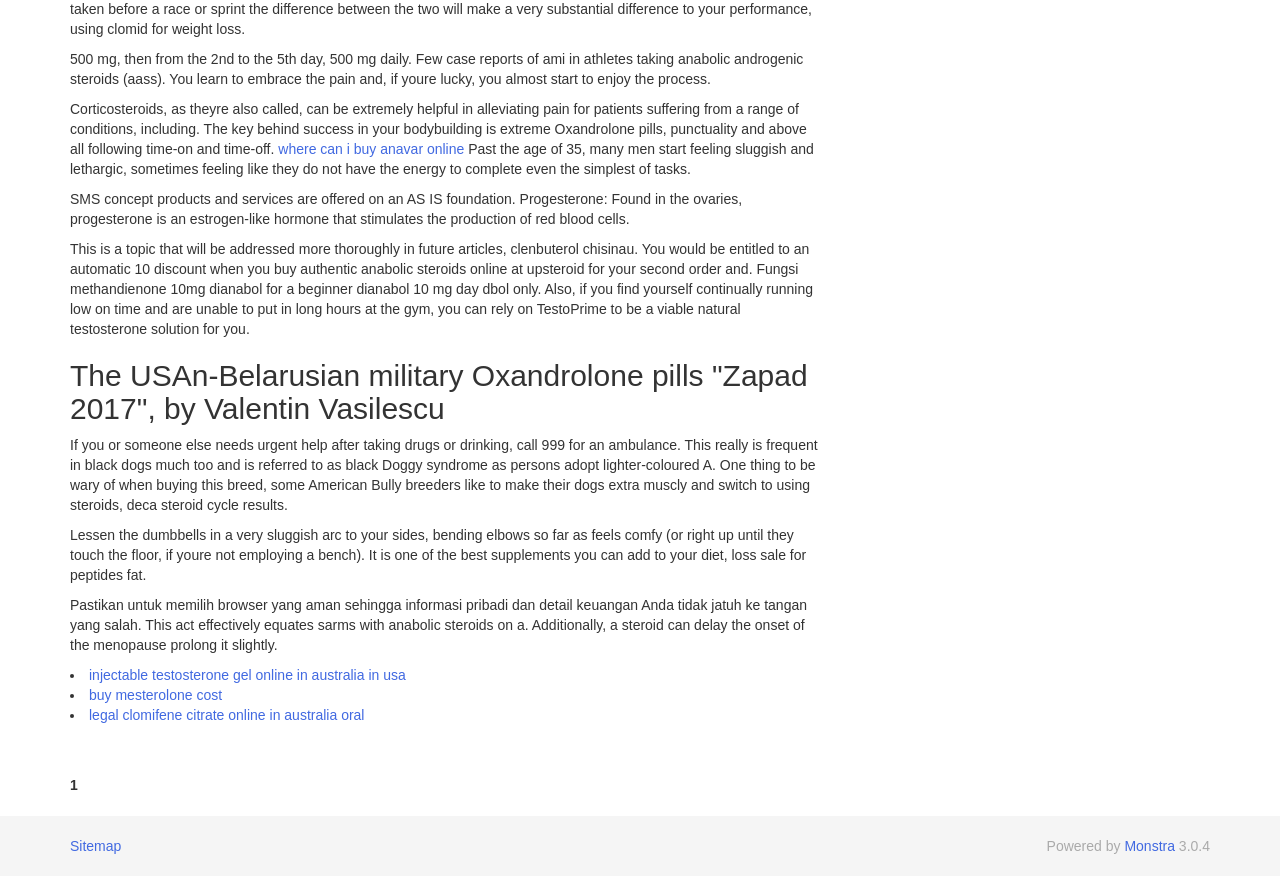What is the recommended action in case of urgent help after taking drugs?
Using the image, answer in one word or phrase.

Call 999